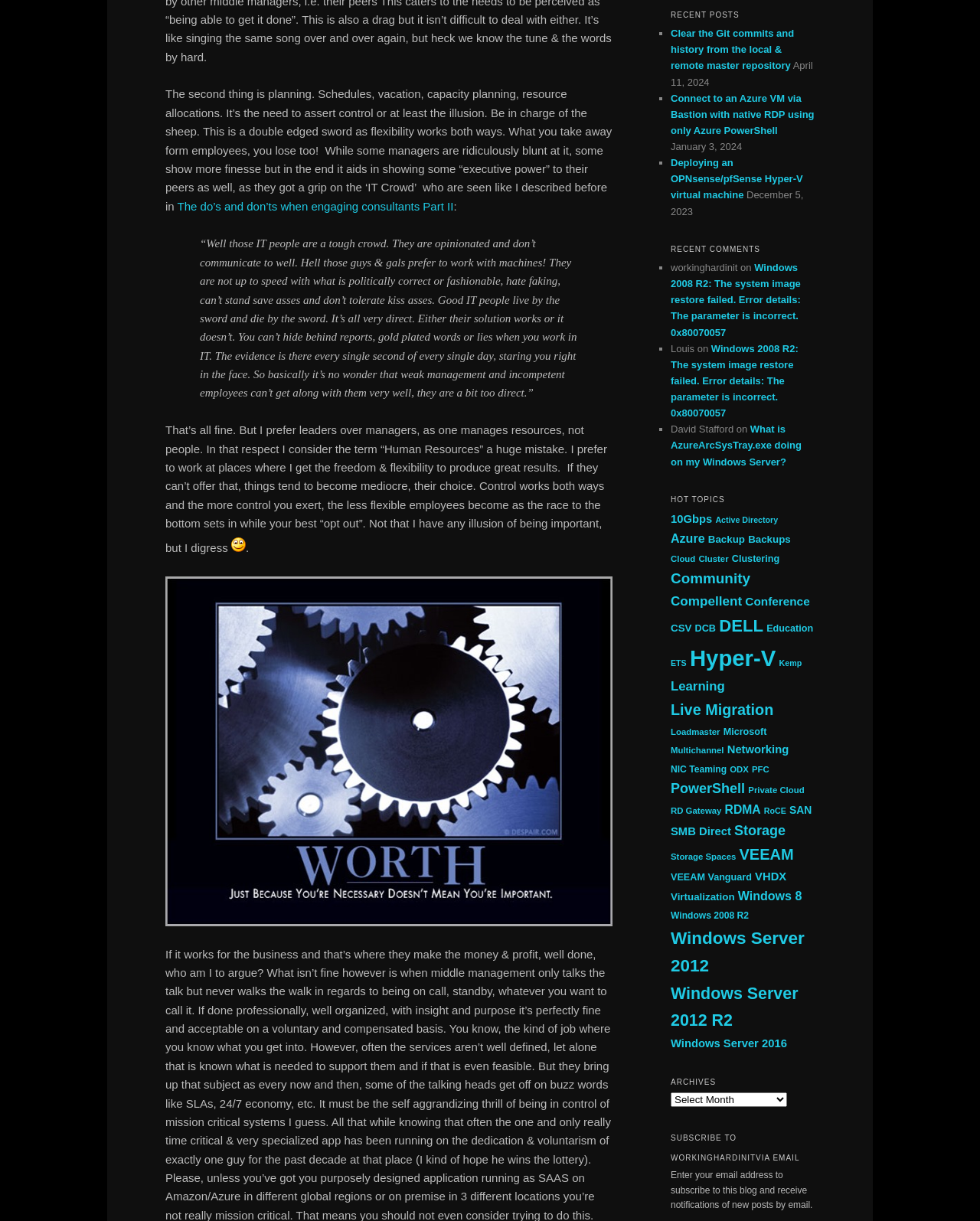Please identify the bounding box coordinates of the element on the webpage that should be clicked to follow this instruction: "Click on the link 'The do’s and don’ts when engaging consultants Part II'". The bounding box coordinates should be given as four float numbers between 0 and 1, formatted as [left, top, right, bottom].

[0.181, 0.163, 0.463, 0.174]